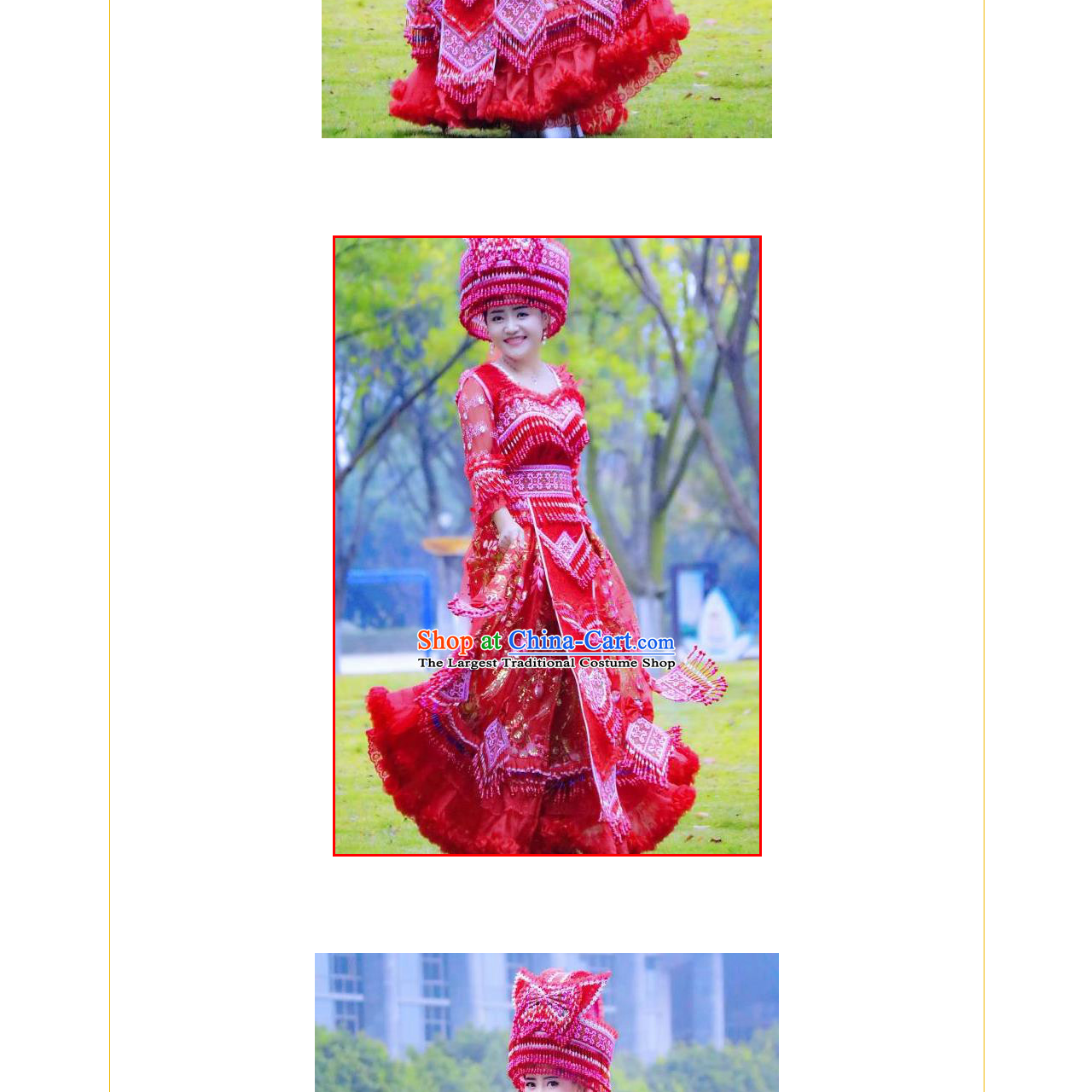What is the bride surrounded by?
Carefully analyze the image within the red bounding box and give a comprehensive response to the question using details from the image.

The caption states that the bride stands 'surrounded by softly blurred greenery', creating a festive and joyful atmosphere in the outdoor setting.